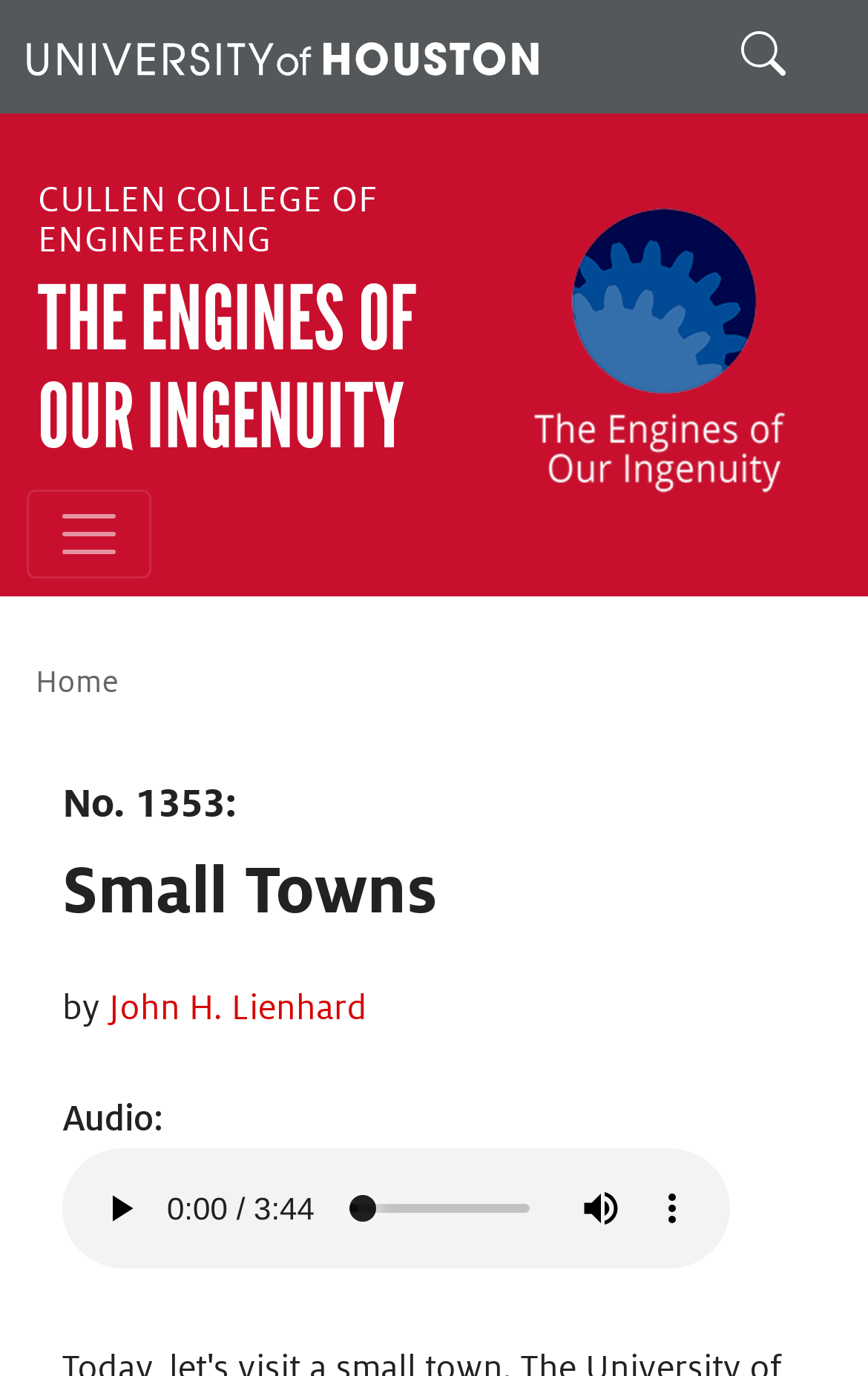Determine the bounding box coordinates of the target area to click to execute the following instruction: "Toggle navigation."

[0.031, 0.356, 0.174, 0.42]